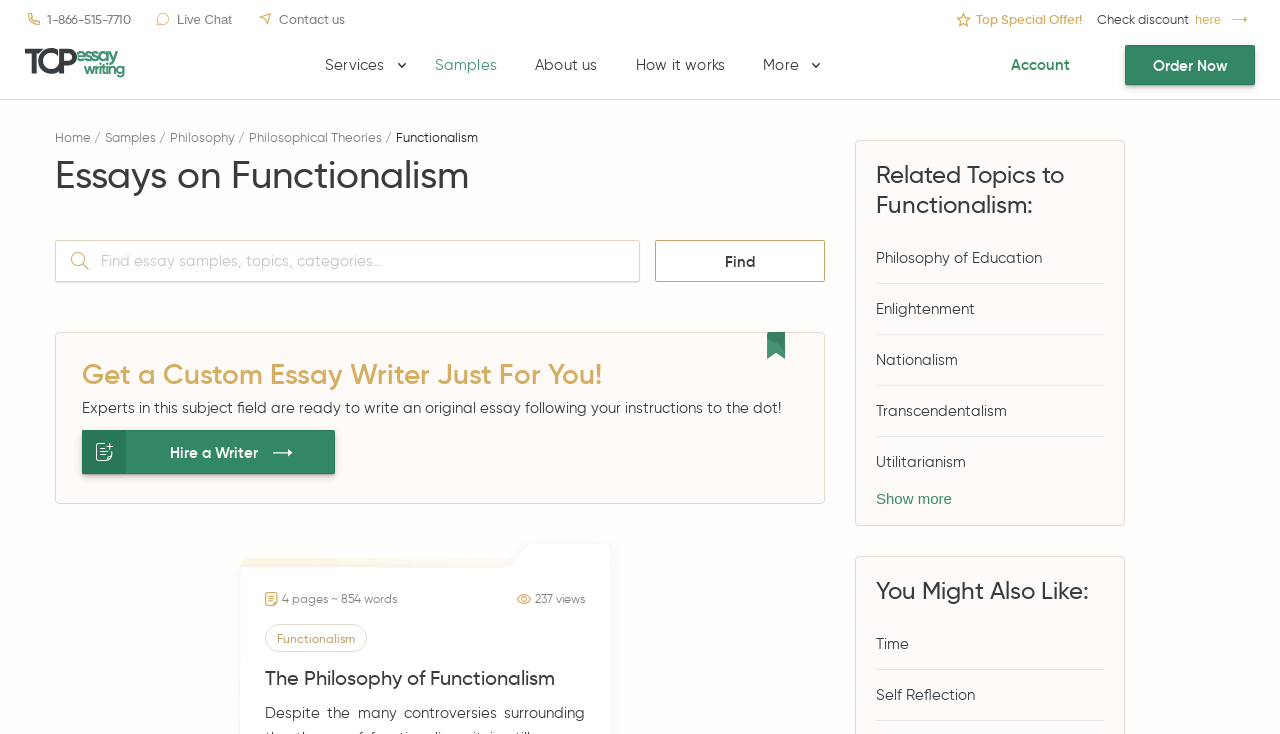Convey a detailed summary of the webpage, mentioning all key elements.

This webpage is about essays on Functionalism, providing free examples, topics, titles, and outlines for students. At the top, there is a navigation bar with links to "Contact us", "Services", "Samples", "About us", "How it works", and "More". Below the navigation bar, there is a promotional section with a special offer, discount code, and a call-to-action button.

On the left side, there is a menu with links to "Home", "Samples", "Philosophy", "Philosophical Theories", and "Functionalism". Below the menu, there is a search box where users can find essay samples, topics, and categories. Next to the search box, there is a "Find" button.

The main content of the webpage is divided into sections. The first section has a heading "Essays on Functionalism" and a brief introduction to the topic. Below the introduction, there is a call-to-action section encouraging users to get a custom essay writer. This section includes a button to "Hire a Writer".

The next section displays information about a specific essay, including the number of views, pages, and words. Below this section, there is a link to the essay "Functionalism" and a heading "The Philosophy of Functionalism". 

Further down, there is a section titled "Related Topics to Functionalism" with links to other philosophical topics such as "Philosophy of Education", "Enlightenment", "Nationalism", "Transcendentalism", and "Utilitarianism". This section also includes a "Show more" button. 

Finally, there is a section titled "You Might Also Like" with links to other essays on topics such as "Time" and "Self Reflection".